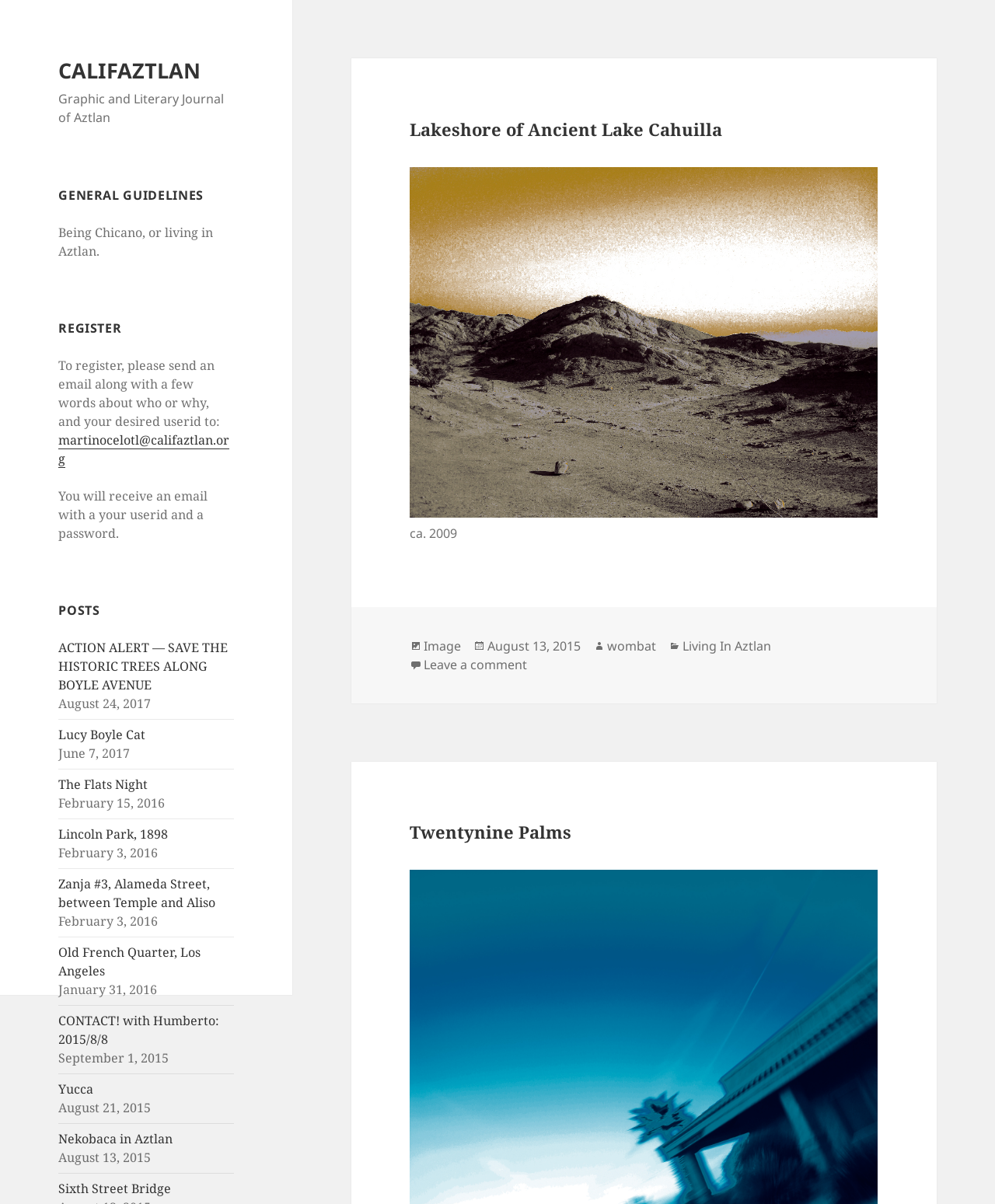Locate the bounding box coordinates of the element's region that should be clicked to carry out the following instruction: "Explore the post 'Lakeshore of Ancient Lake Cahuilla'". The coordinates need to be four float numbers between 0 and 1, i.e., [left, top, right, bottom].

[0.412, 0.097, 0.726, 0.117]